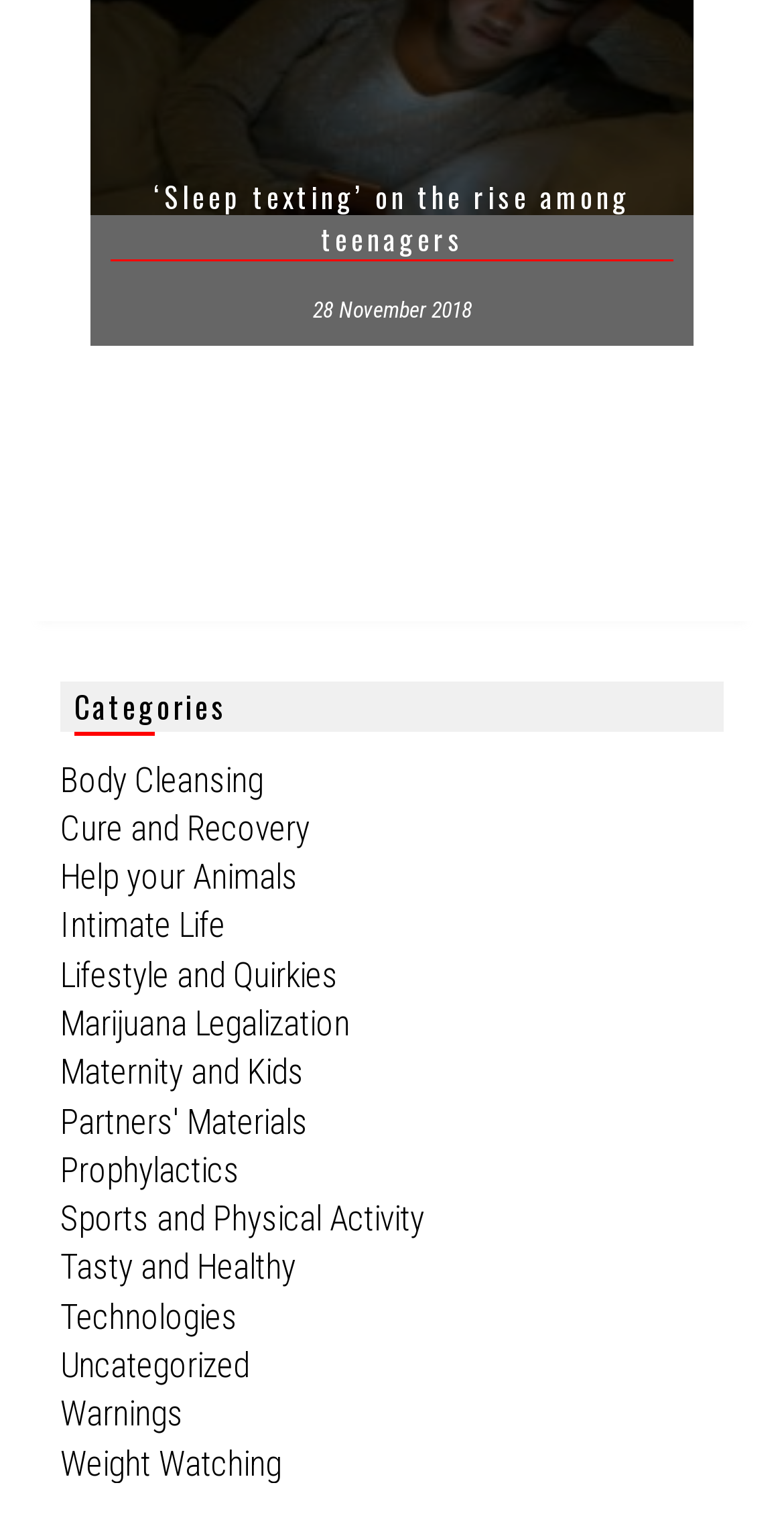Given the element description "Weight Watching" in the screenshot, predict the bounding box coordinates of that UI element.

[0.077, 0.937, 0.359, 0.963]